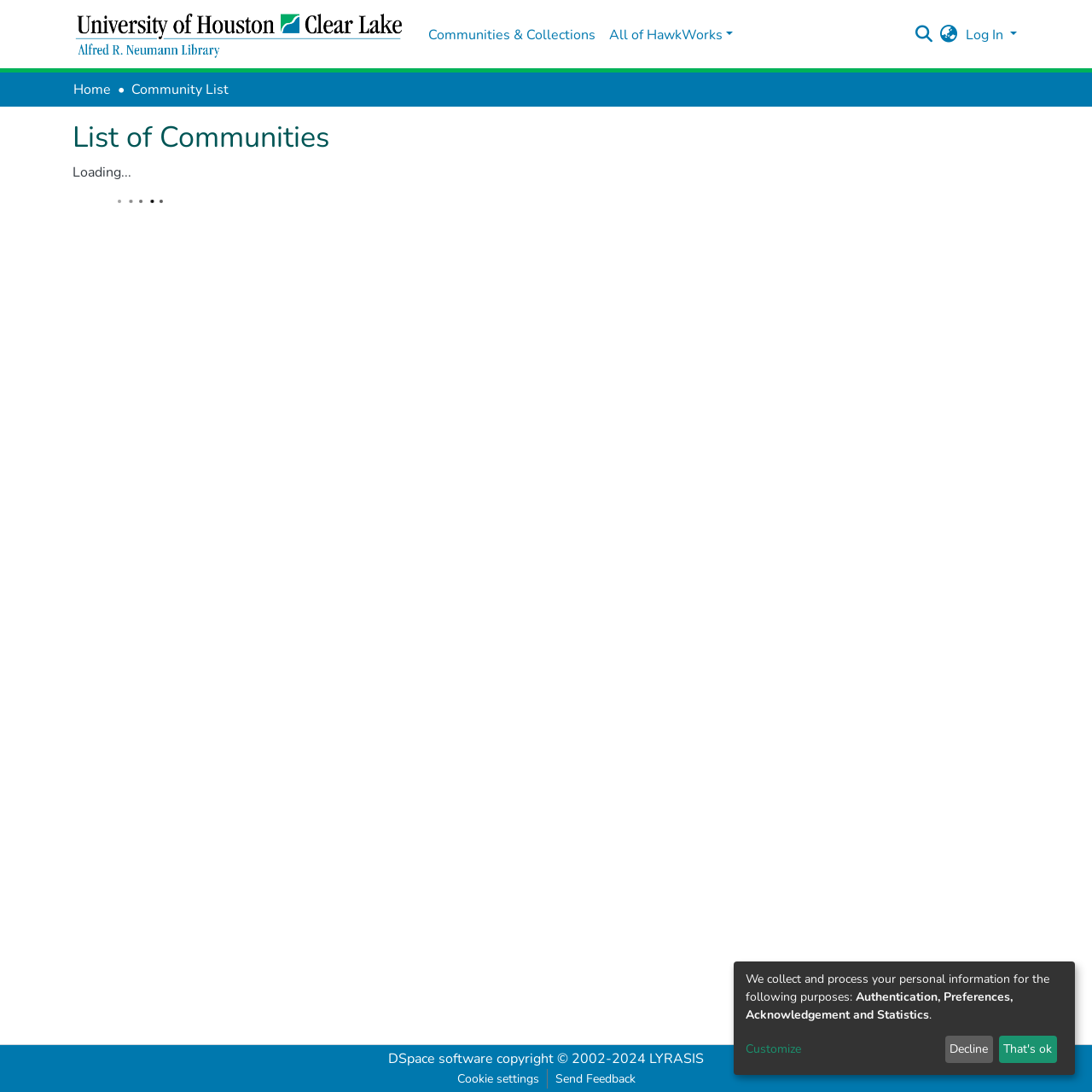Provide a brief response to the question below using one word or phrase:
What is the current status of the community list?

Loading